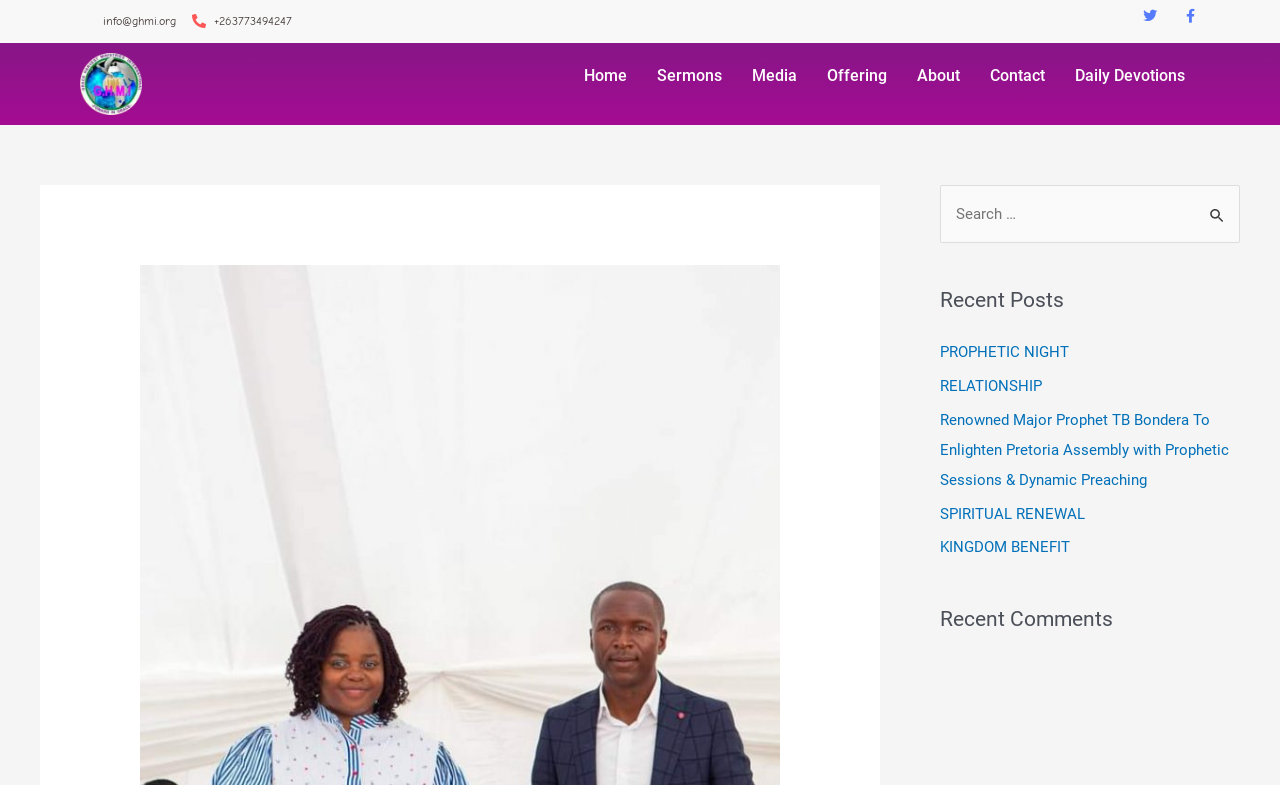Respond to the question below with a single word or phrase:
What are the main navigation links?

Home, Sermons, Media, etc.